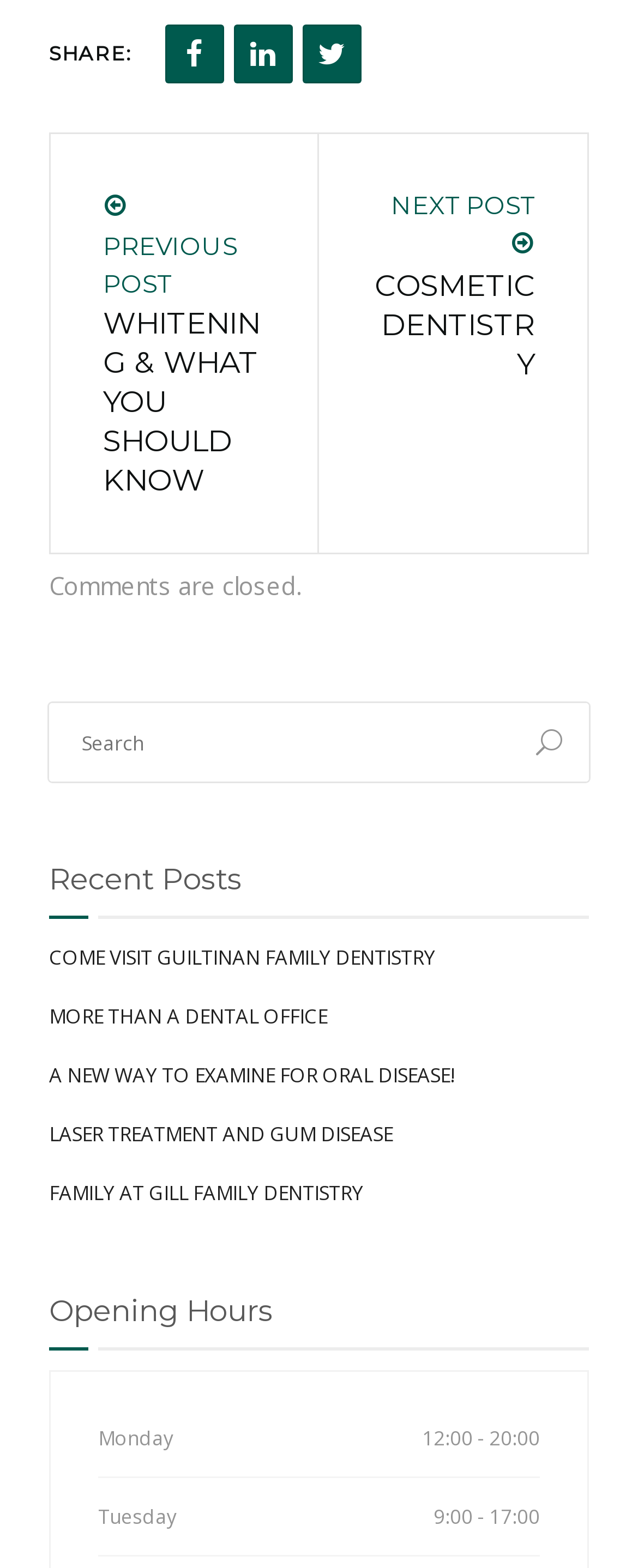Please specify the bounding box coordinates of the clickable section necessary to execute the following command: "Read the previous post about whitening".

[0.079, 0.086, 0.5, 0.353]